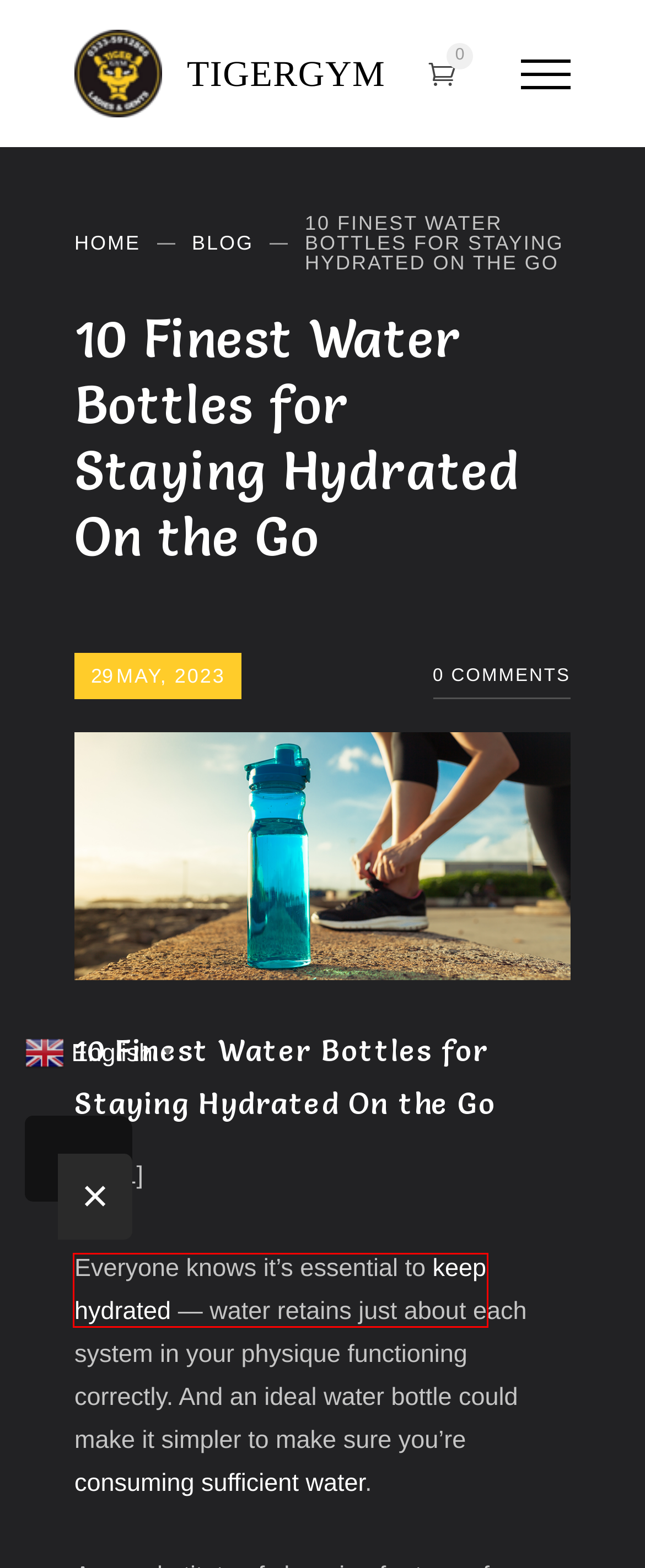Analyze the given webpage screenshot and identify the UI element within the red bounding box. Select the webpage description that best matches what you expect the new webpage to look like after clicking the element. Here are the candidates:
A. How Much Water Do I Need to Drink? | BODi
B. Cart - Tiger Gym
C. Diet Archives - Tiger Gym
D. Articles - Tiger Gym
E. Gym Fitness Archives - Tiger Gym
F. Tiger Gym - Tiger Gym
G. Cycling Archives - Tiger Gym
H. 25 Ways to Drink More Water | BODi

A